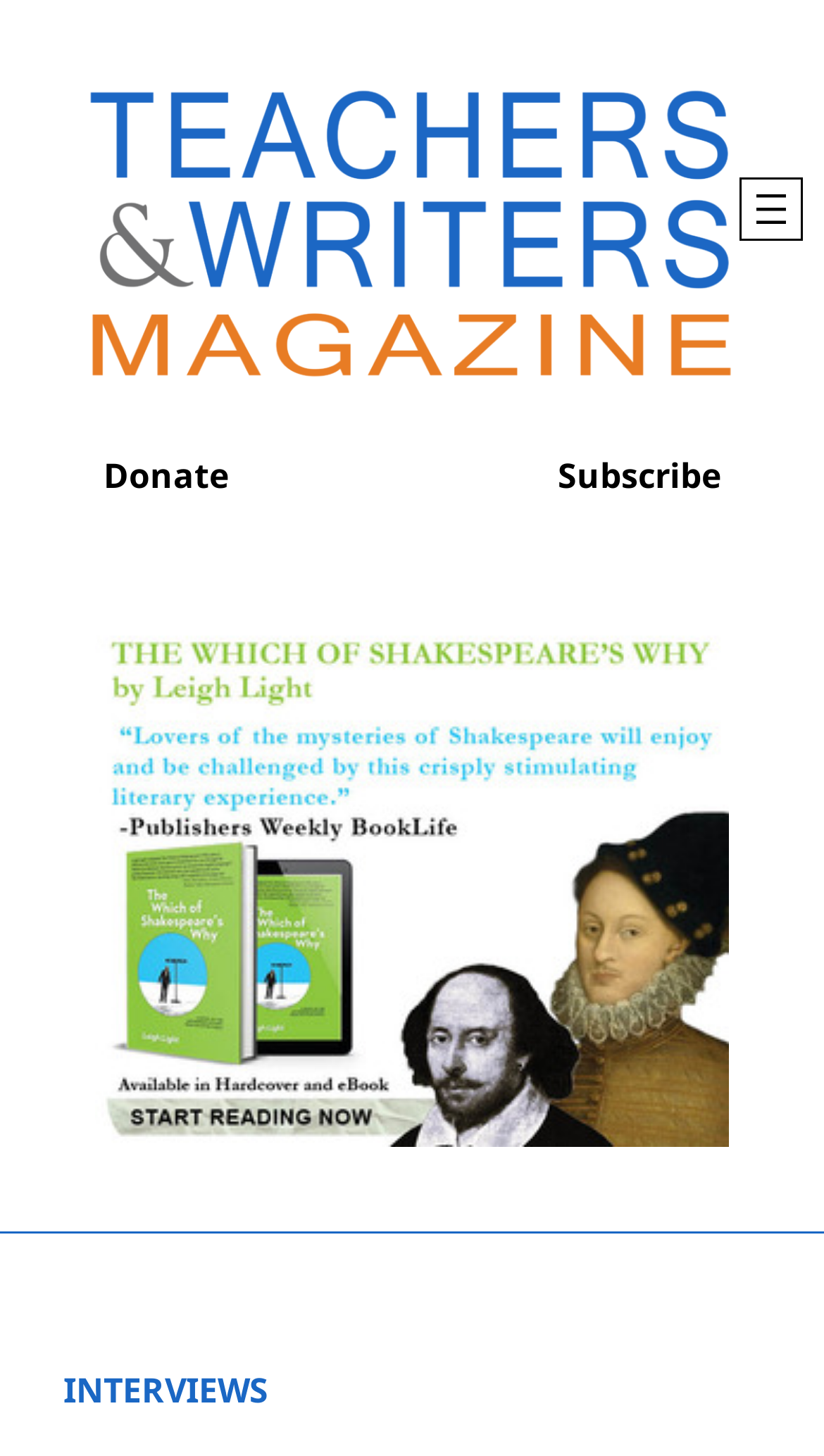Using the element description provided, determine the bounding box coordinates in the format (top-left x, top-left y, bottom-right x, bottom-right y). Ensure that all values are floating point numbers between 0 and 1. Element description: aria-label="Open menu"

[0.898, 0.122, 0.975, 0.166]